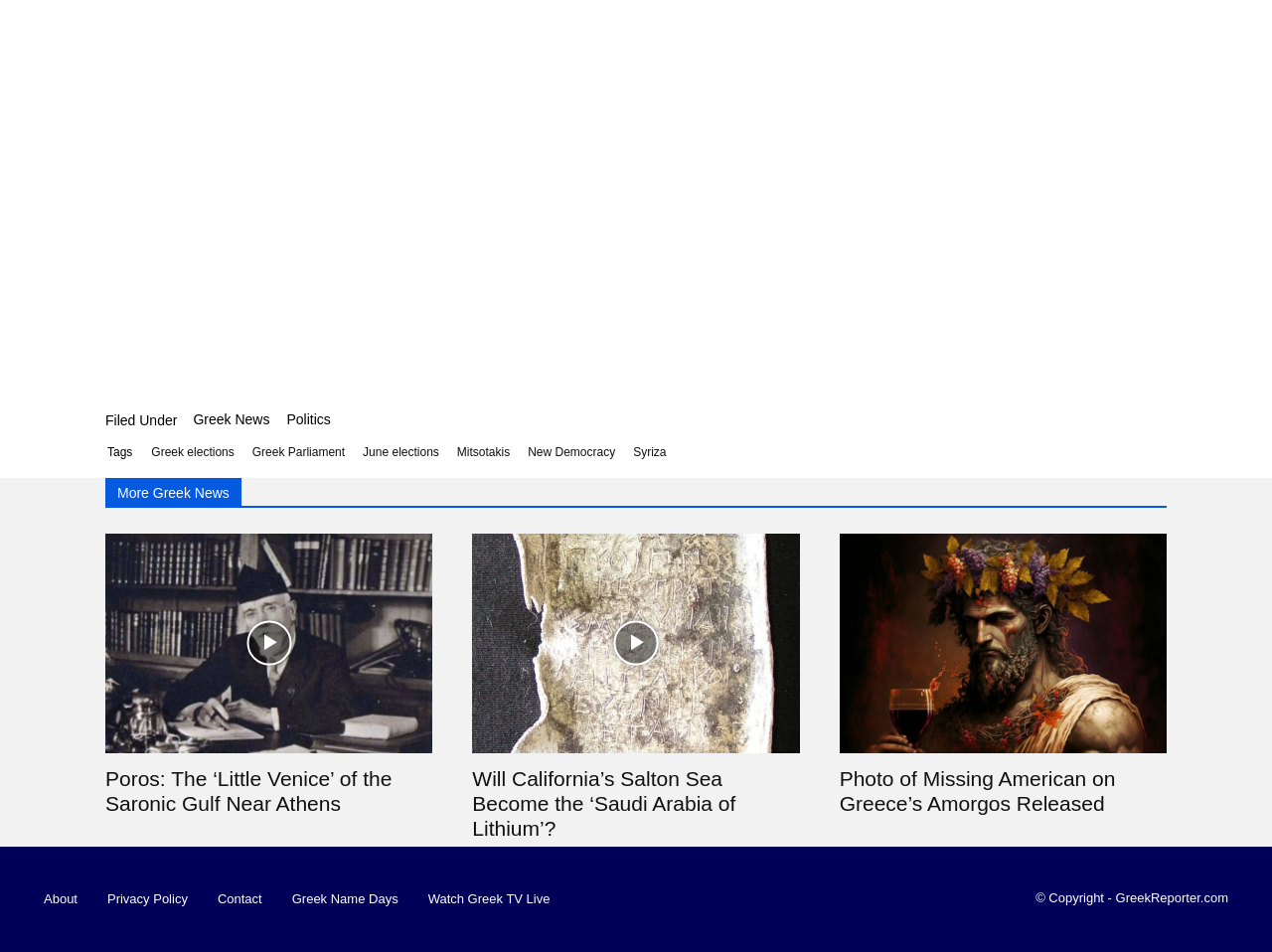Pinpoint the bounding box coordinates of the clickable area necessary to execute the following instruction: "Share on Facebook". The coordinates should be given as four float numbers between 0 and 1, namely [left, top, right, bottom].

[0.083, 0.357, 0.18, 0.399]